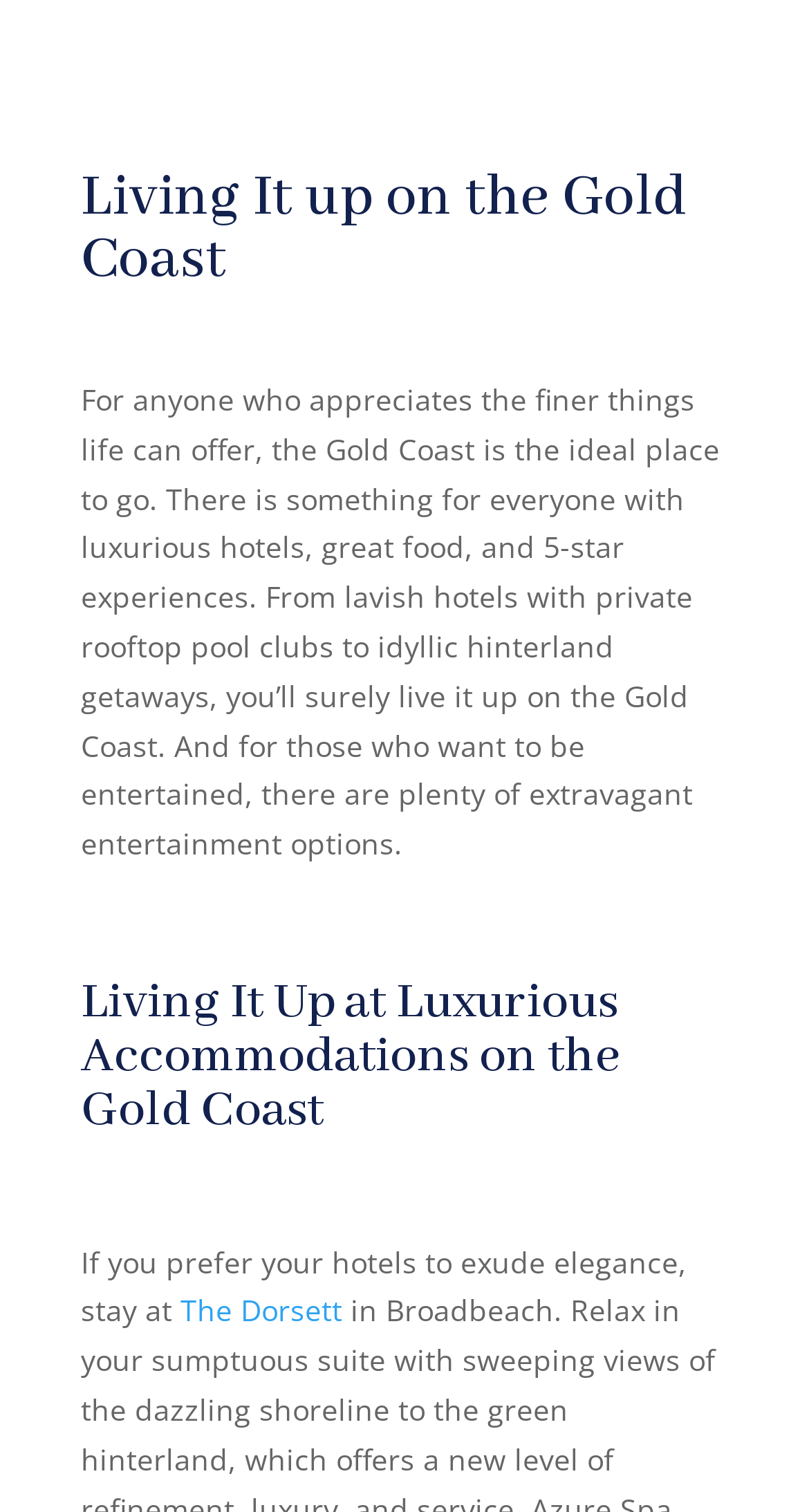Determine the main headline from the webpage and extract its text.

Living It up on the Gold Coast